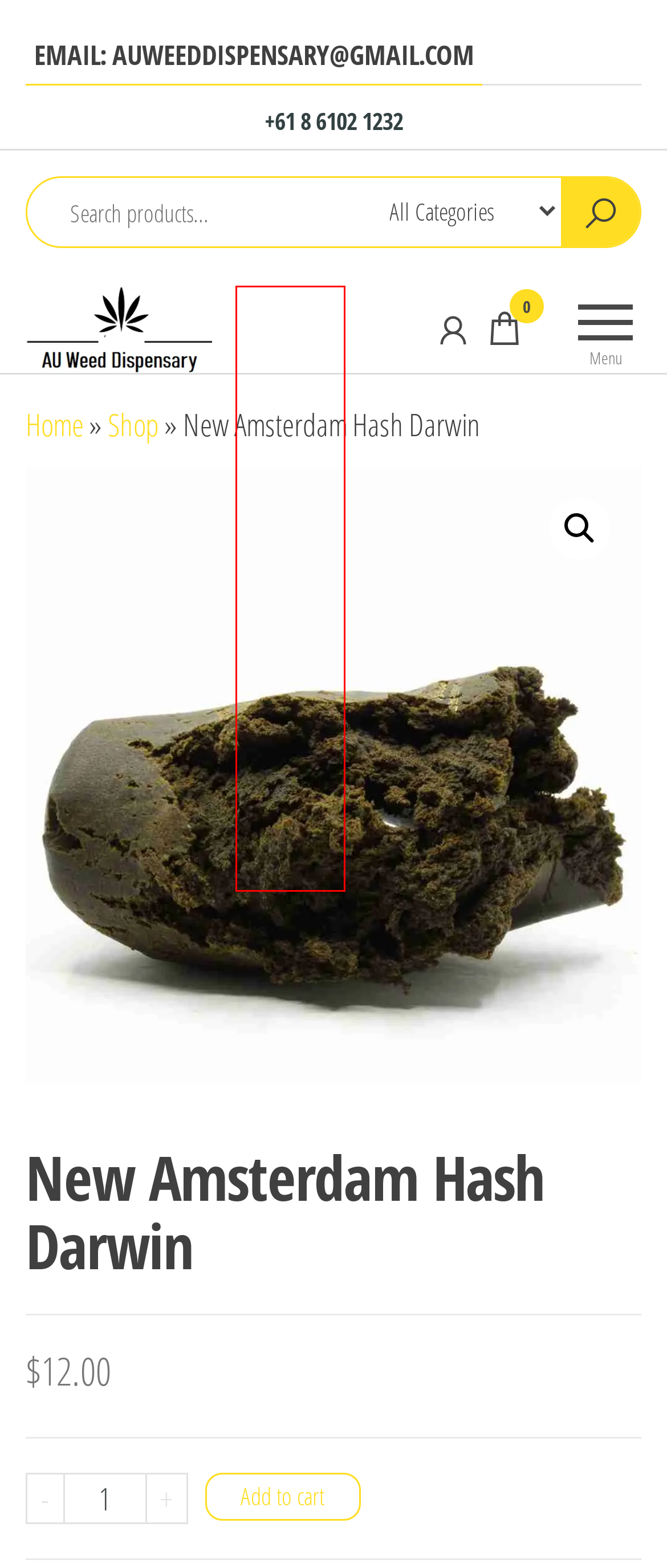Identify the red bounding box in the webpage screenshot and perform OCR to generate the text content enclosed.

Buy Weed Online Australia, Prefilled Oil Vape Cartridges, Weed Strains, THC Cannabis oil, Marijuana Concentrates Online Sales, Weed Edibles New Zealand,